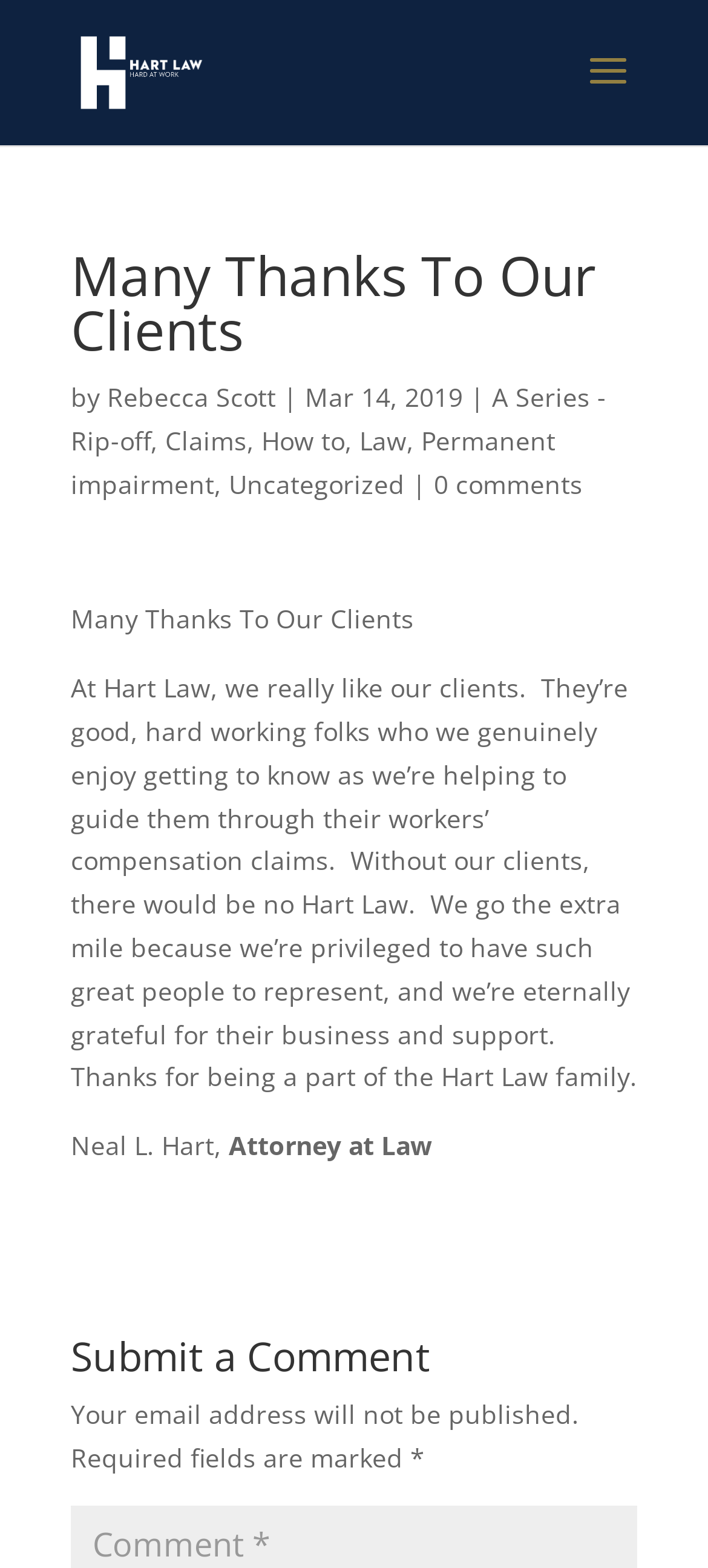Find the bounding box coordinates for the area that must be clicked to perform this action: "Enter a comment".

[0.131, 0.97, 0.382, 0.998]